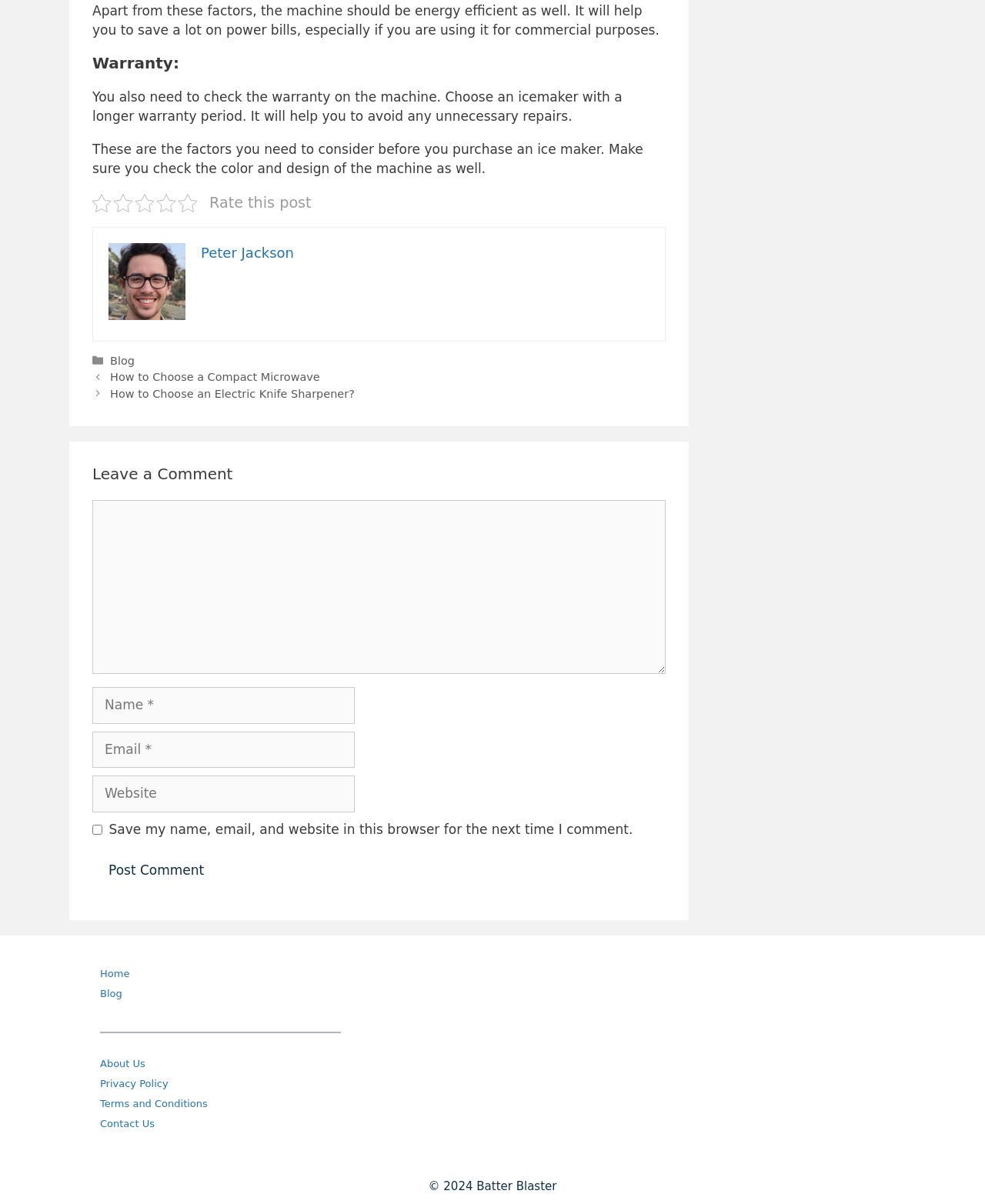Please identify the bounding box coordinates of the element I need to click to follow this instruction: "Rate this post".

[0.212, 0.161, 0.316, 0.176]